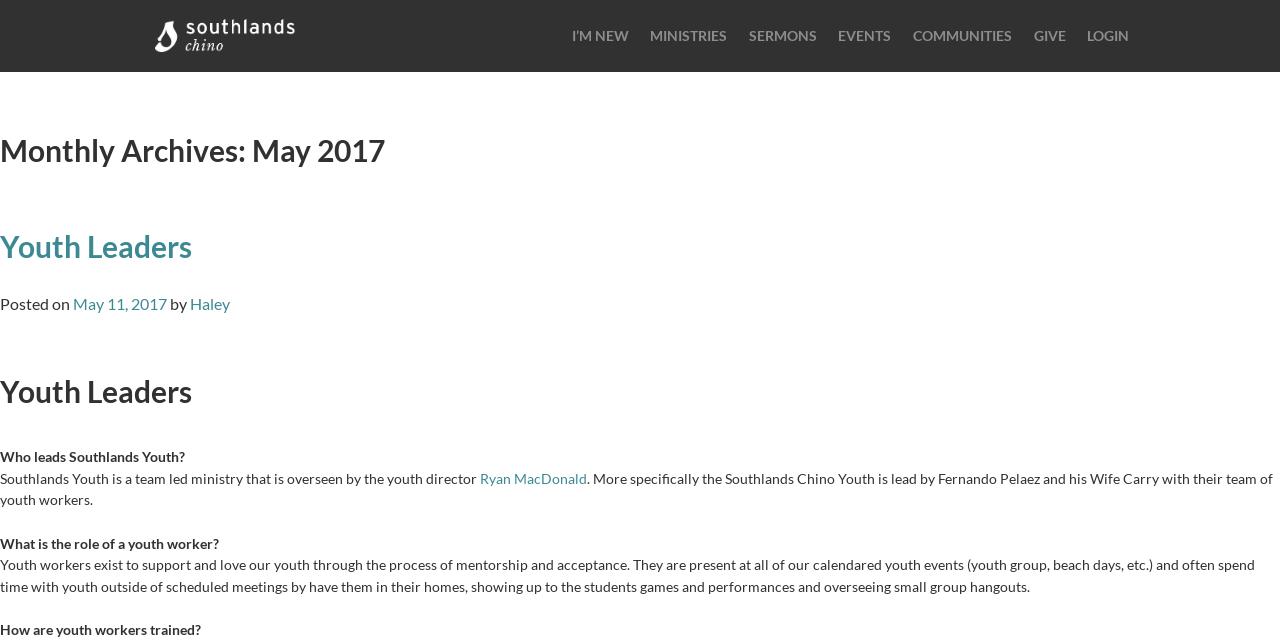Identify the bounding box for the UI element specified in this description: "parent_node: I’M NEW". The coordinates must be four float numbers between 0 and 1, formatted as [left, top, right, bottom].

[0.121, 0.0, 0.23, 0.109]